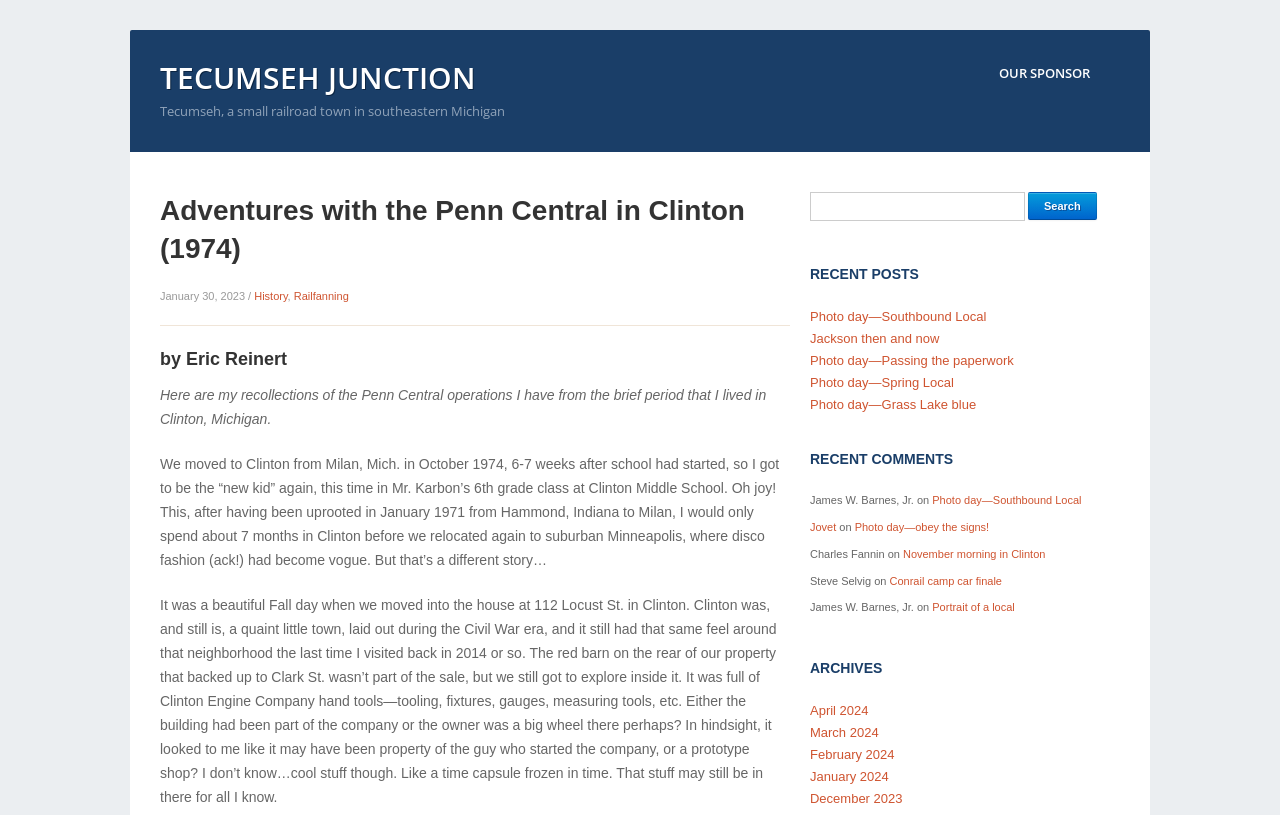Please find the bounding box coordinates of the element that must be clicked to perform the given instruction: "Browse the 'April 2024' archive". The coordinates should be four float numbers from 0 to 1, i.e., [left, top, right, bottom].

[0.633, 0.862, 0.679, 0.881]